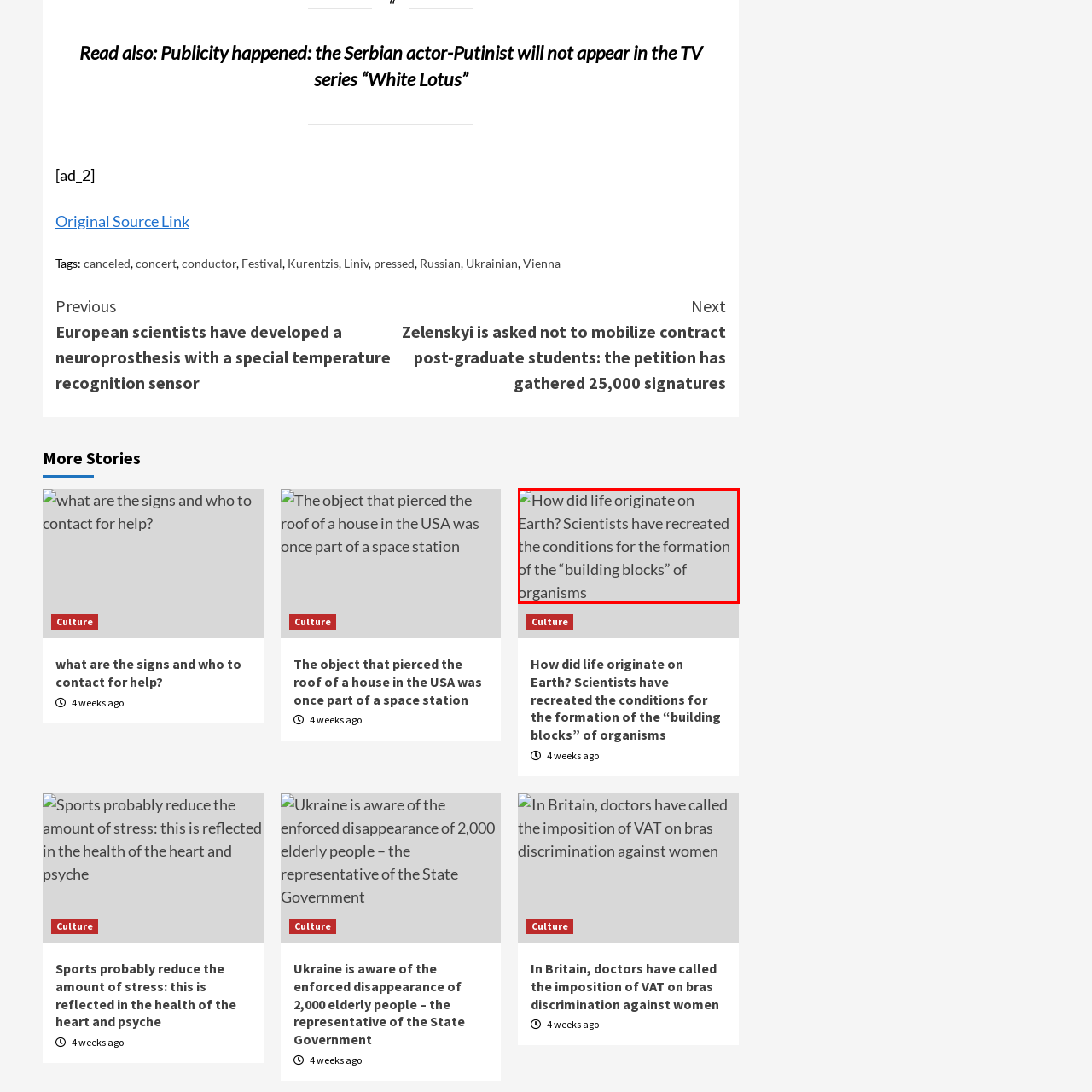Look closely at the image surrounded by the red box, What is the focus of the research? Give your answer as a single word or phrase.

Formation of building blocks